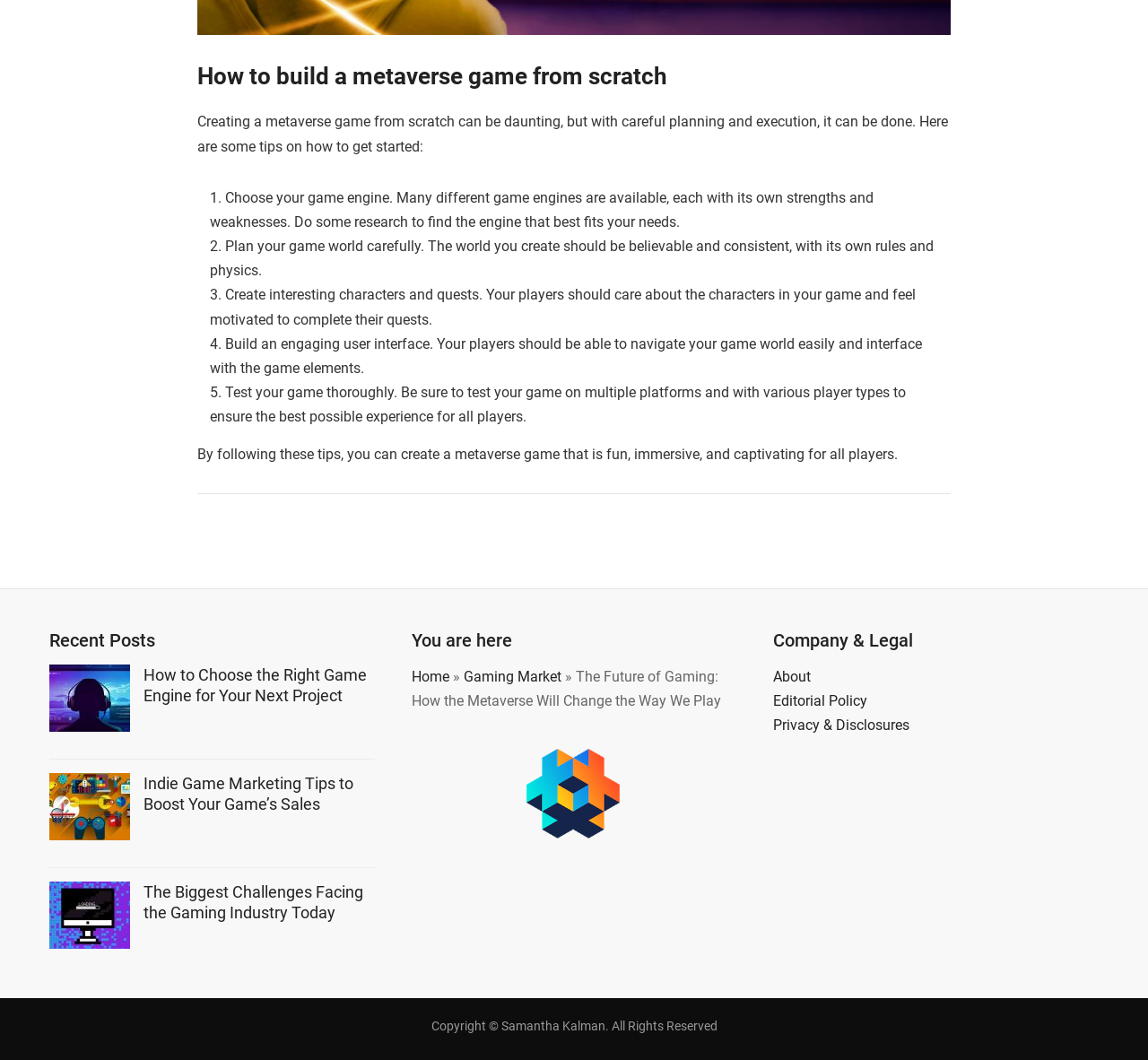What is the copyright information at the bottom of the page?
Examine the image and provide an in-depth answer to the question.

The webpage has a footer section that includes copyright information, which states that the content is copyrighted by Samantha Kalman and all rights are reserved.